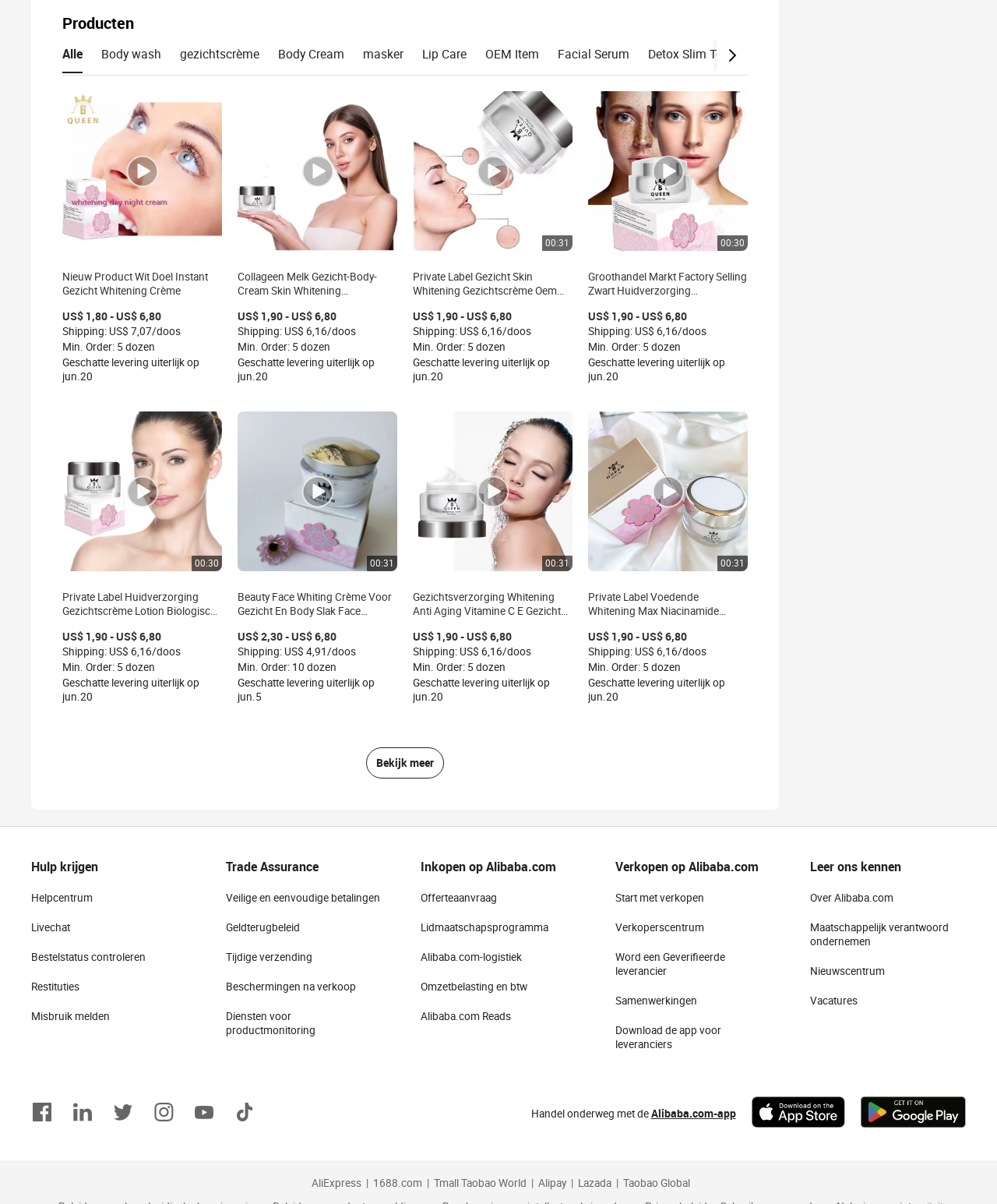Please identify the bounding box coordinates of where to click in order to follow the instruction: "Click the 'OEM Item' tab".

[0.468, 0.03, 0.541, 0.063]